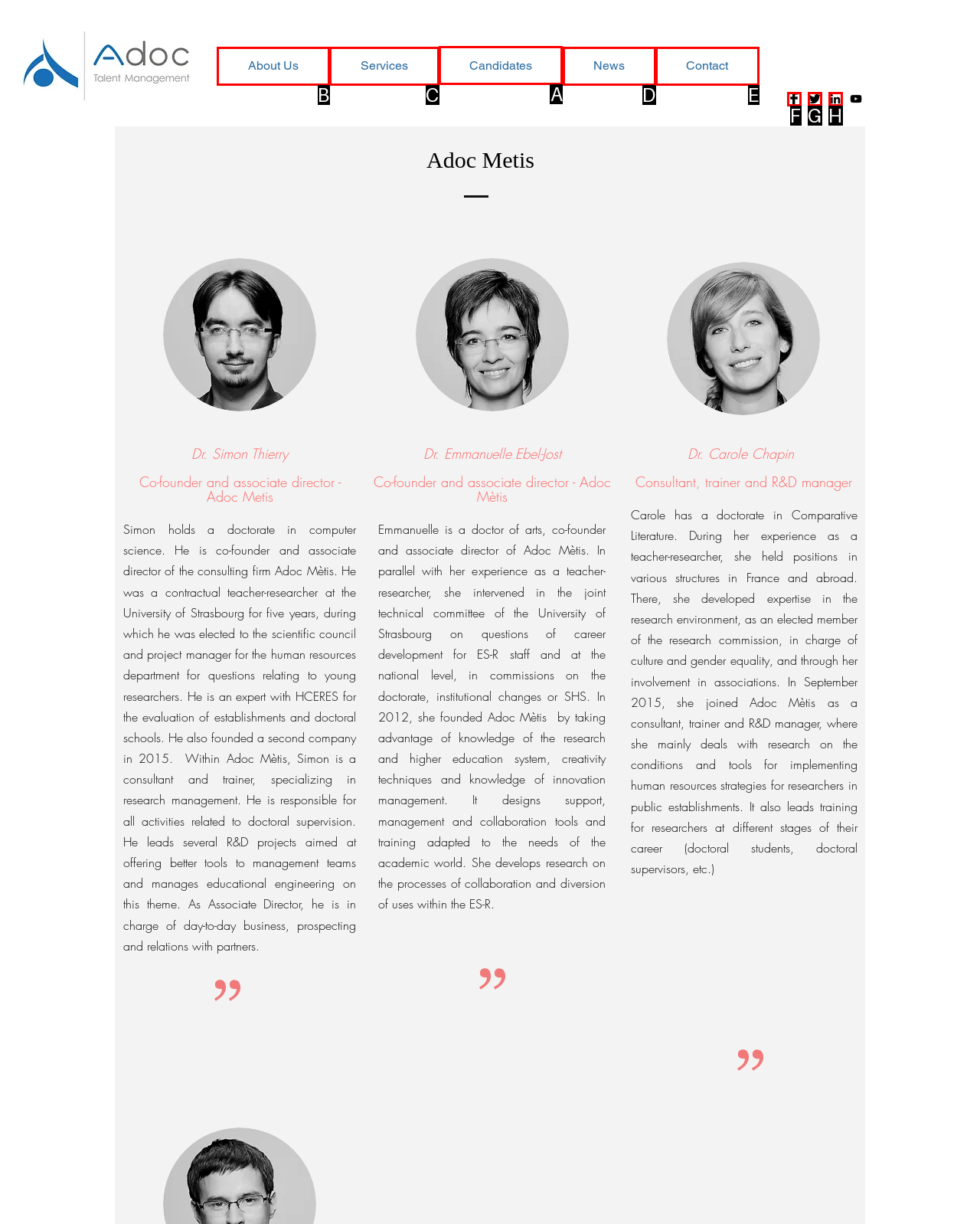Determine which UI element you should click to perform the task: Visit the 'Candidates' page
Provide the letter of the correct option from the given choices directly.

A